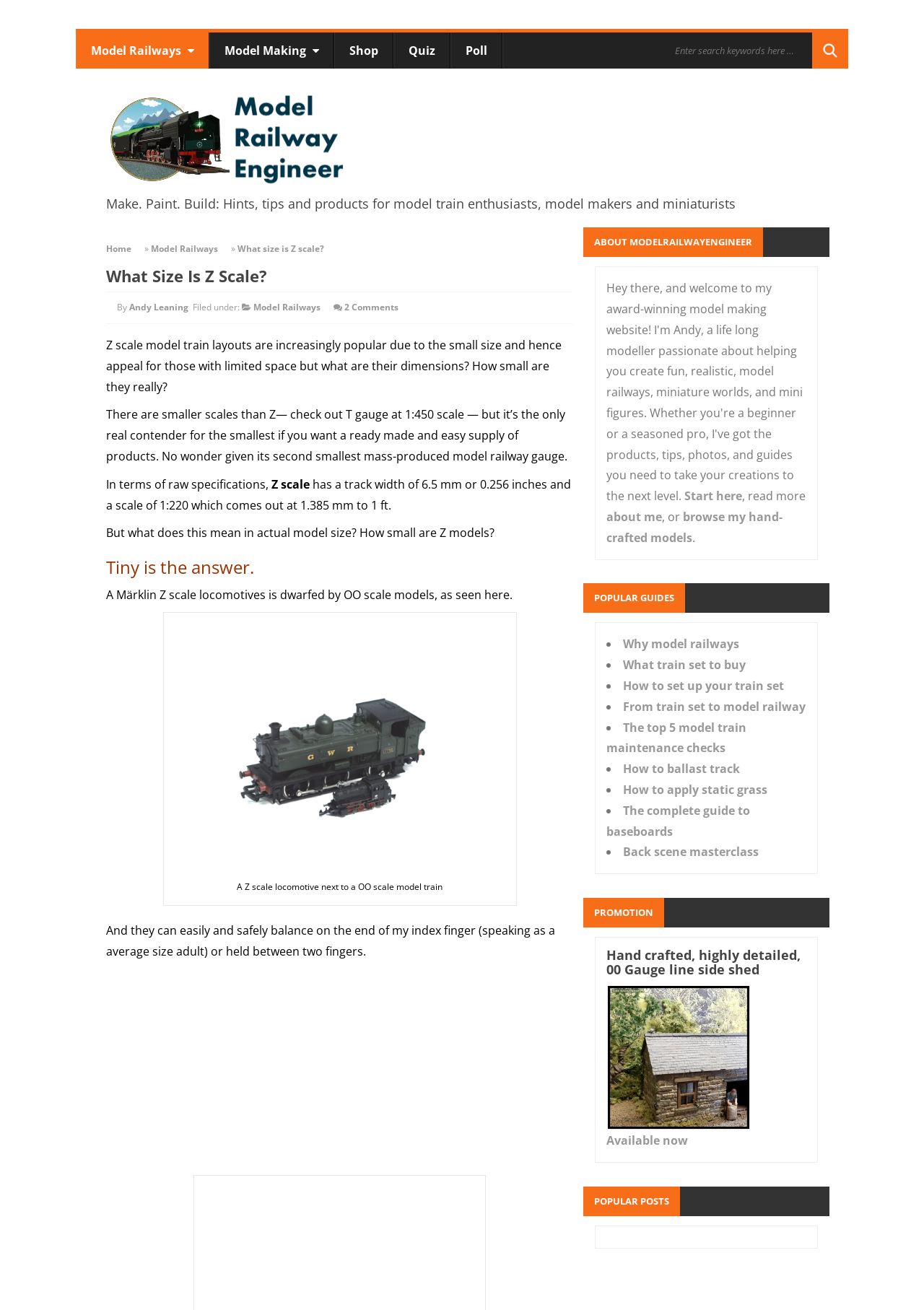Locate the bounding box coordinates of the segment that needs to be clicked to meet this instruction: "Read more about value expression".

None